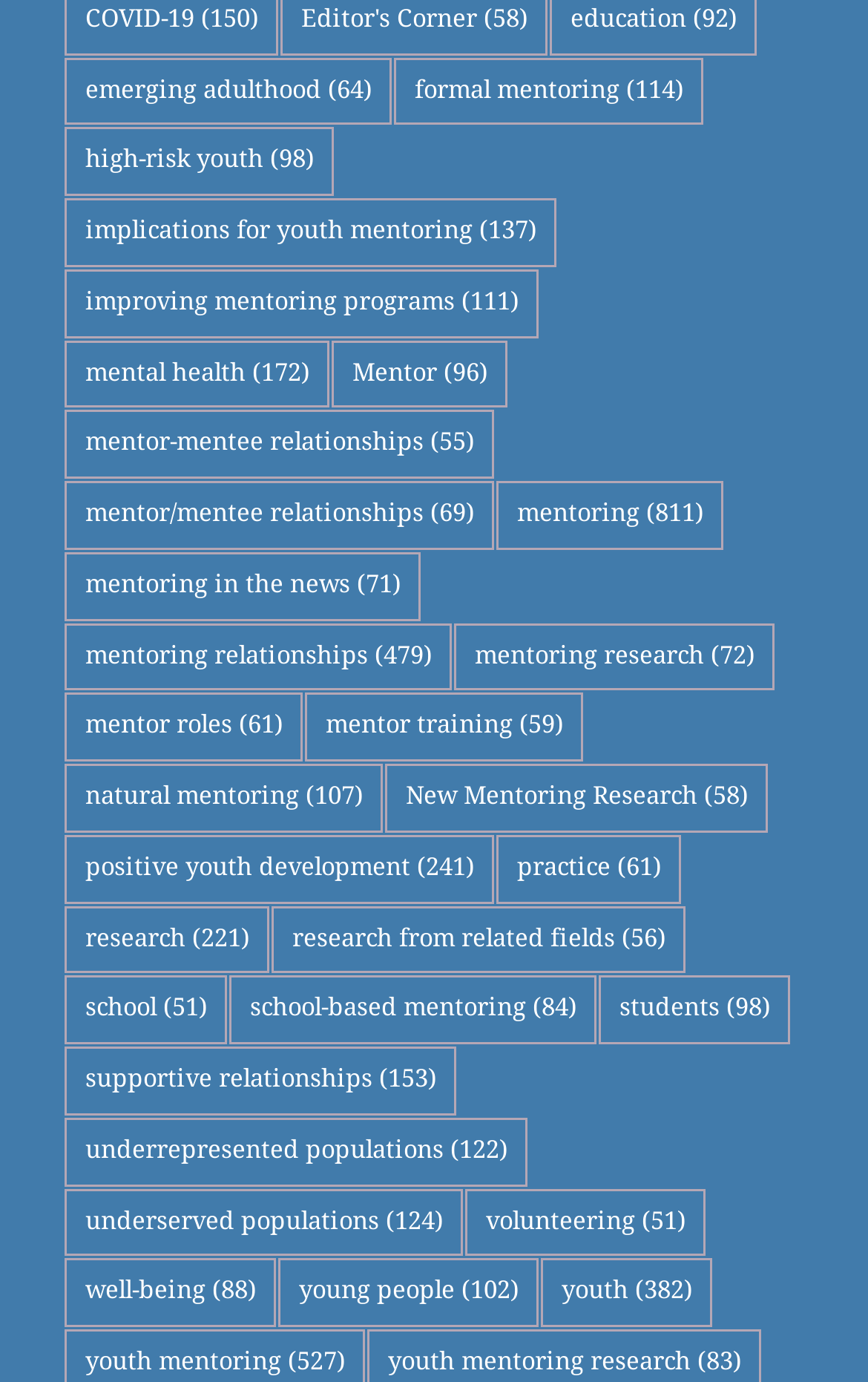Provide the bounding box coordinates of the section that needs to be clicked to accomplish the following instruction: "View the General page."

None